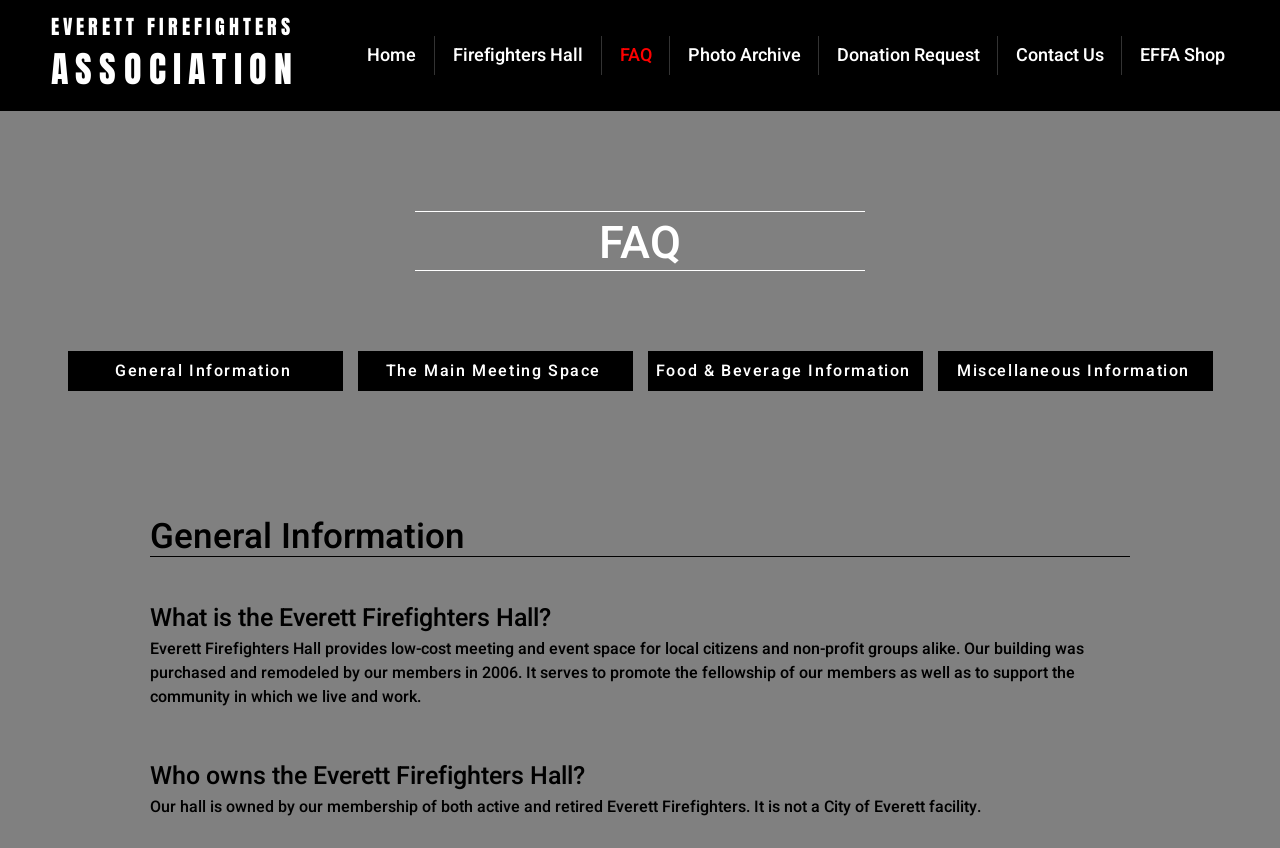Based on the visual content of the image, answer the question thoroughly: What type of groups can use the hall?

According to the StaticText element, 'Everett Firefighters Hall provides low-cost meeting and event space for local citizens and non-profit groups alike.' This indicates that the hall is available for use by local citizens and non-profit groups.